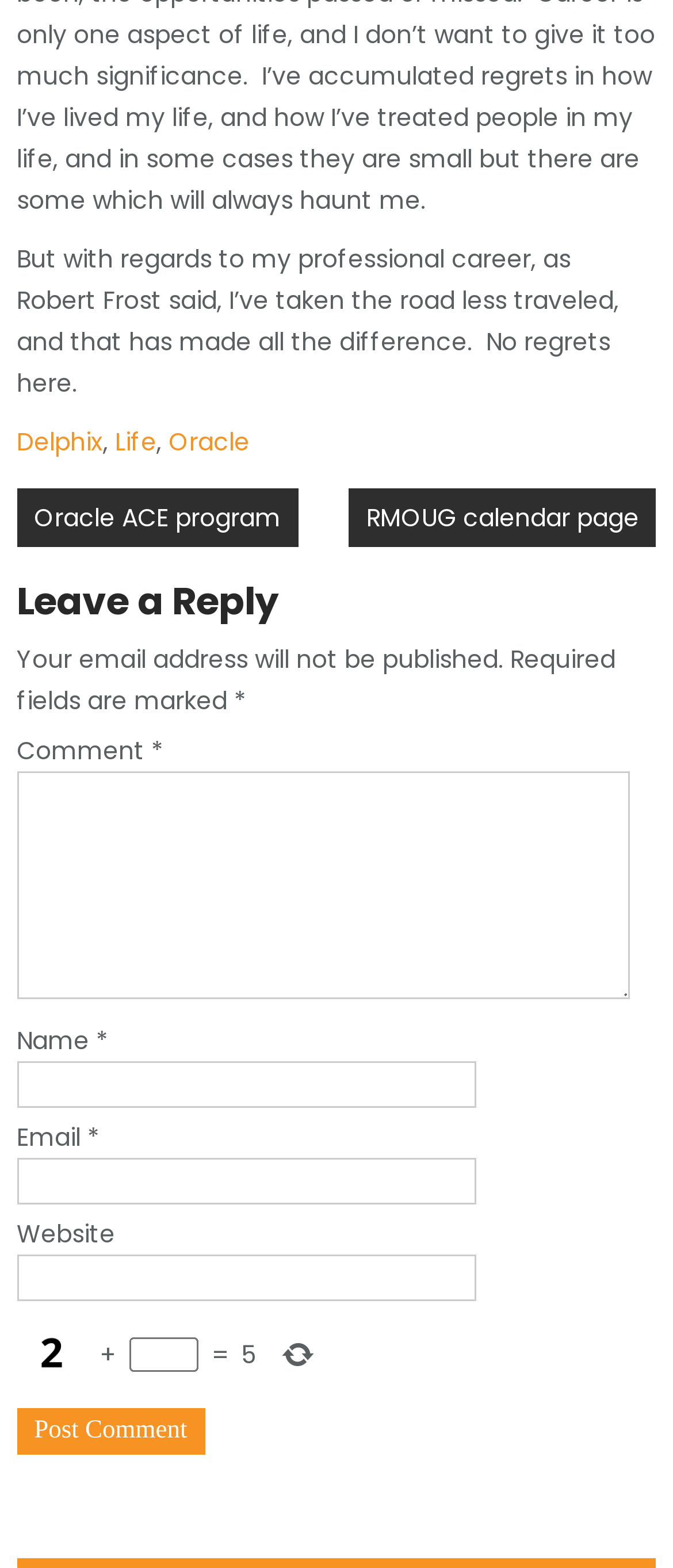What is required to leave a reply?
Analyze the screenshot and provide a detailed answer to the question.

The answer can be found in the 'Leave a Reply' section of the webpage. There are three required fields: 'Name', 'Email', and 'Comment', each marked with an asterisk (*) symbol. These fields must be filled in order to leave a reply.